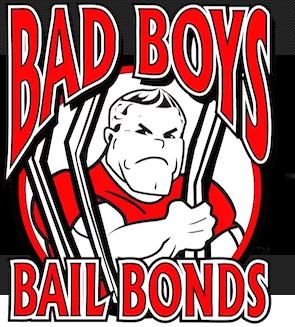What is the shape of the typography for 'BAIL BONDS'? Analyze the screenshot and reply with just one word or a short phrase.

Bold, rounded